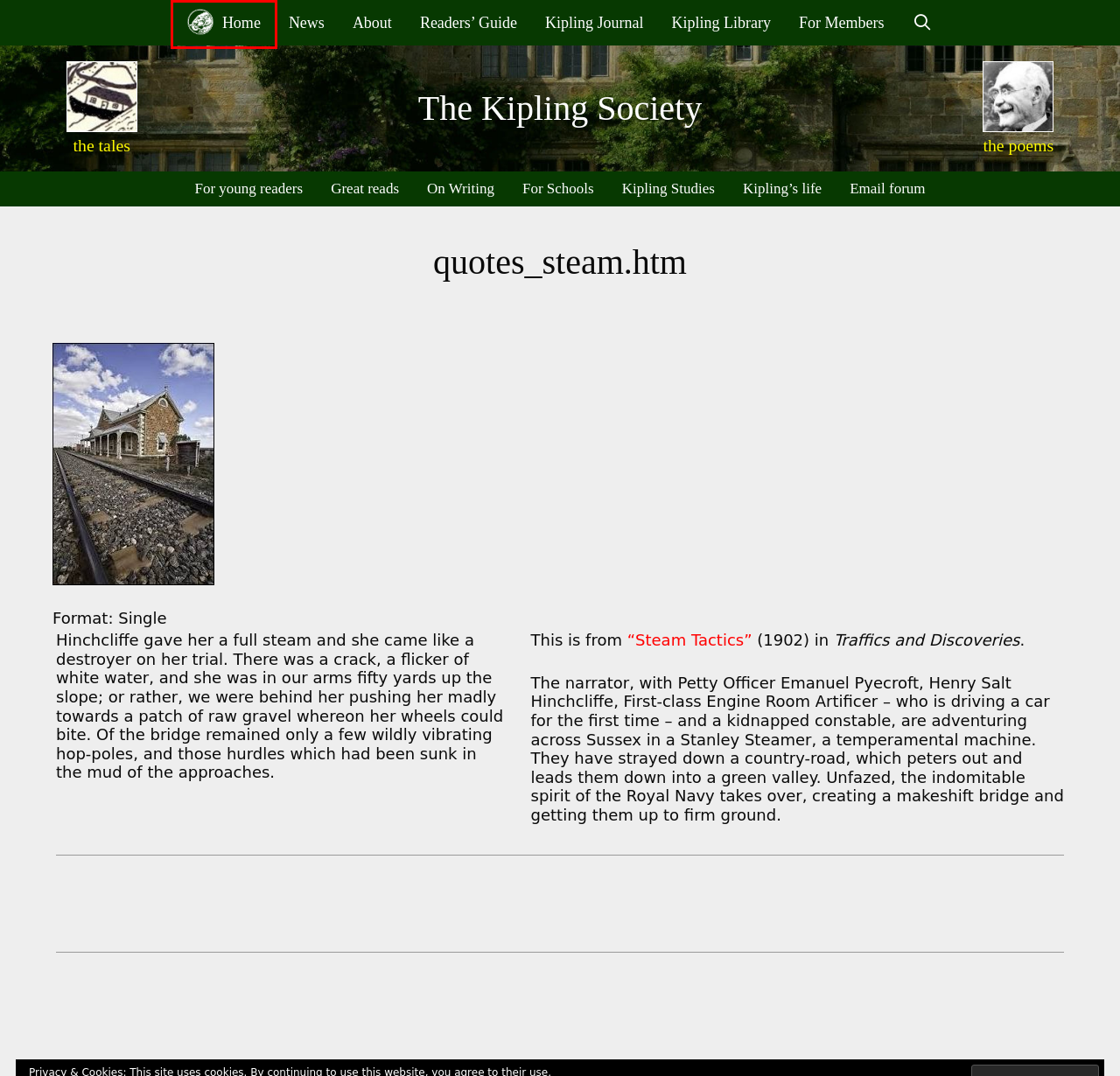Given a webpage screenshot with a red bounding box around a UI element, choose the webpage description that best matches the new webpage after clicking the element within the bounding box. Here are the candidates:
A. Rudyard Kipling, 1865-1936 – The Kipling Society
B. The Kipling Journal – The Kipling Society
C. Kipling Studies – The Kipling Society
D. Kipling for Schools – The Kipling Society
E. Kipling for young readers – The Kipling Society
F. Kipling on the craft of writing – The Kipling Society
G. The Kipling Society
H. Steam Tactics – The Kipling Society

G